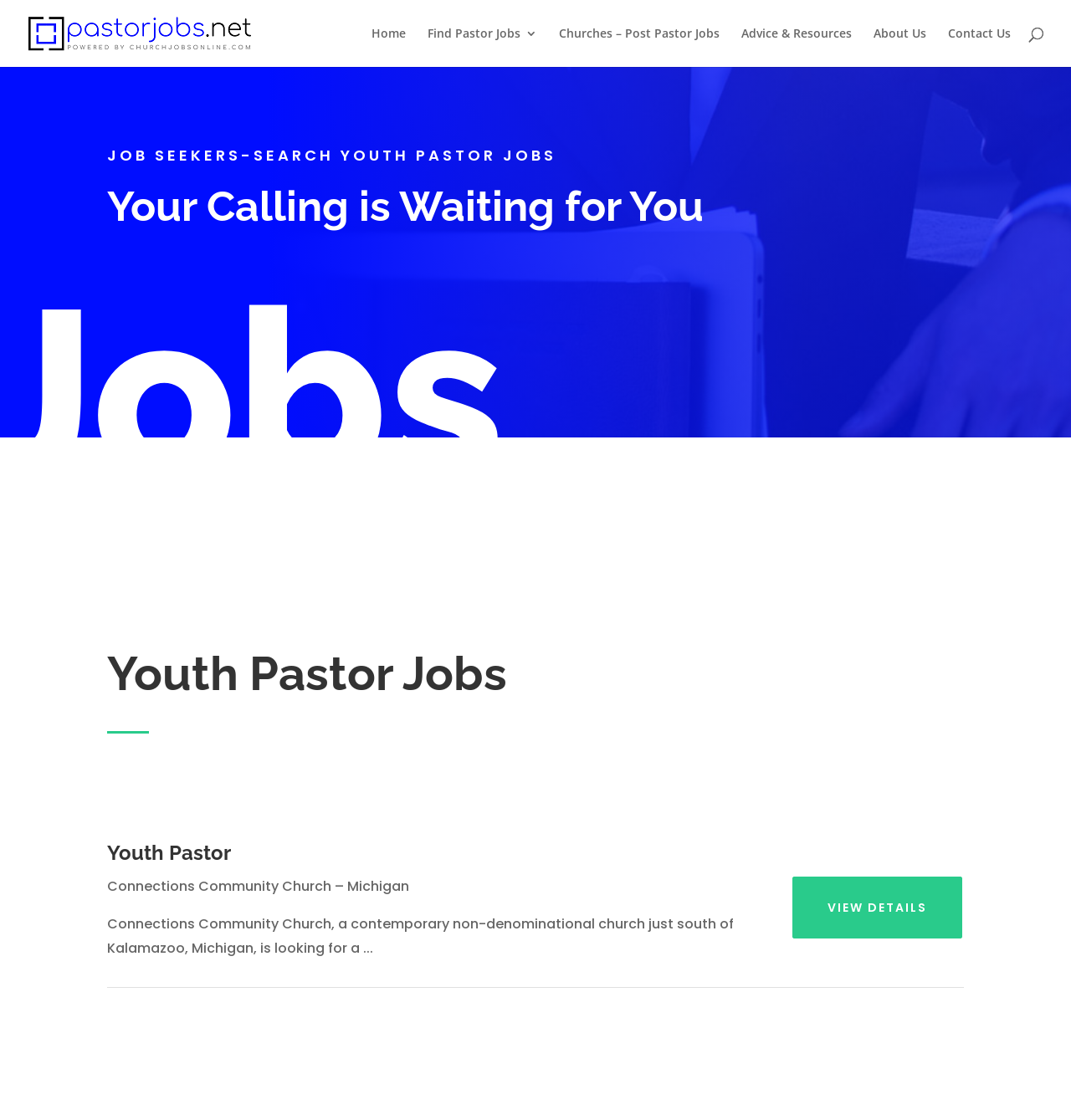What type of jobs are being searched?
Look at the screenshot and give a one-word or phrase answer.

Youth Pastor Jobs